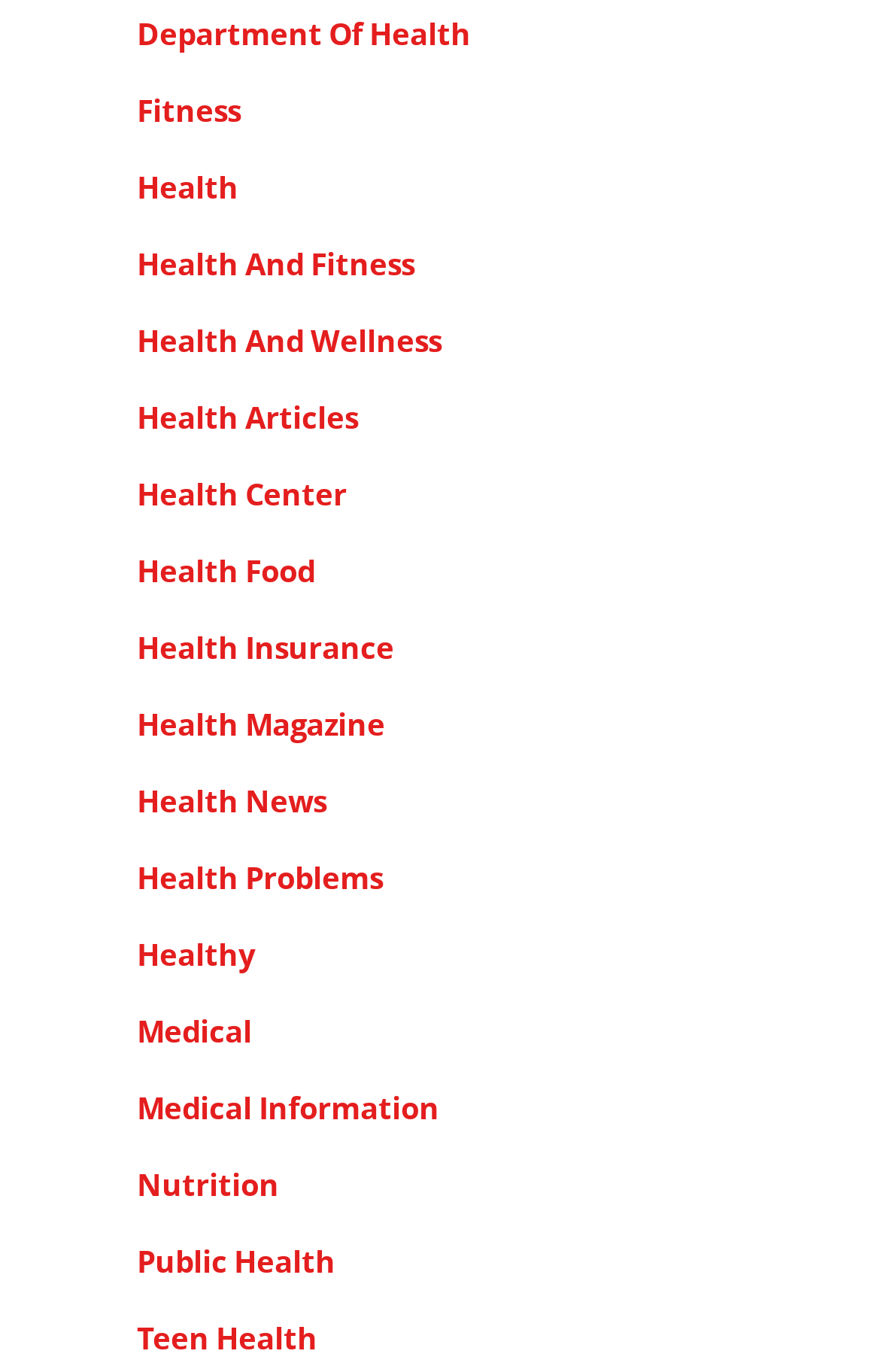How many links are related to health insurance?
Refer to the image and provide a thorough answer to the question.

After carefully examining the links, I found only one link that is specifically related to health insurance, which is 'Health Insurance'.